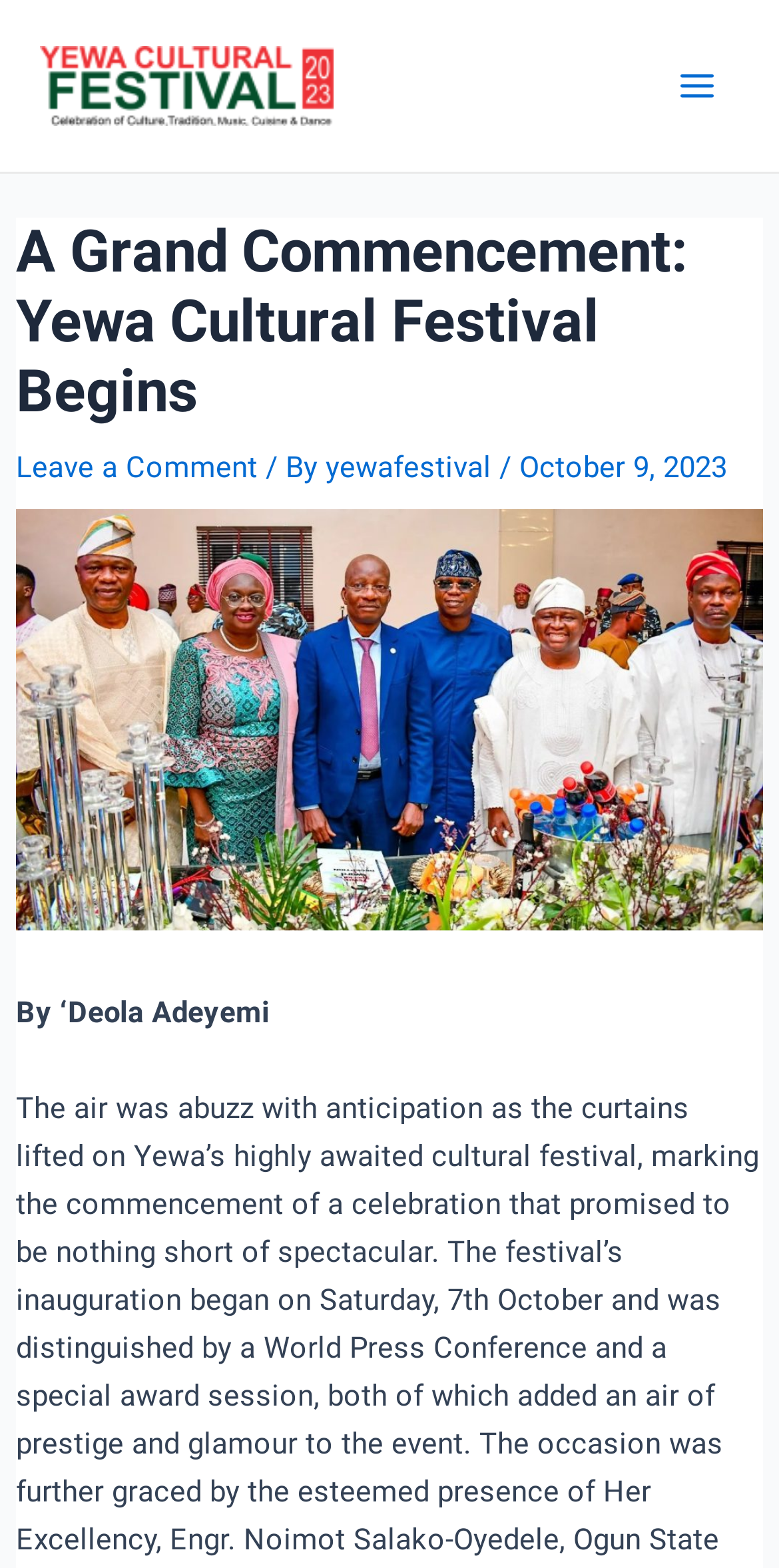Specify the bounding box coordinates (top-left x, top-left y, bottom-right x, bottom-right y) of the UI element in the screenshot that matches this description: Main Menu

[0.841, 0.028, 0.949, 0.081]